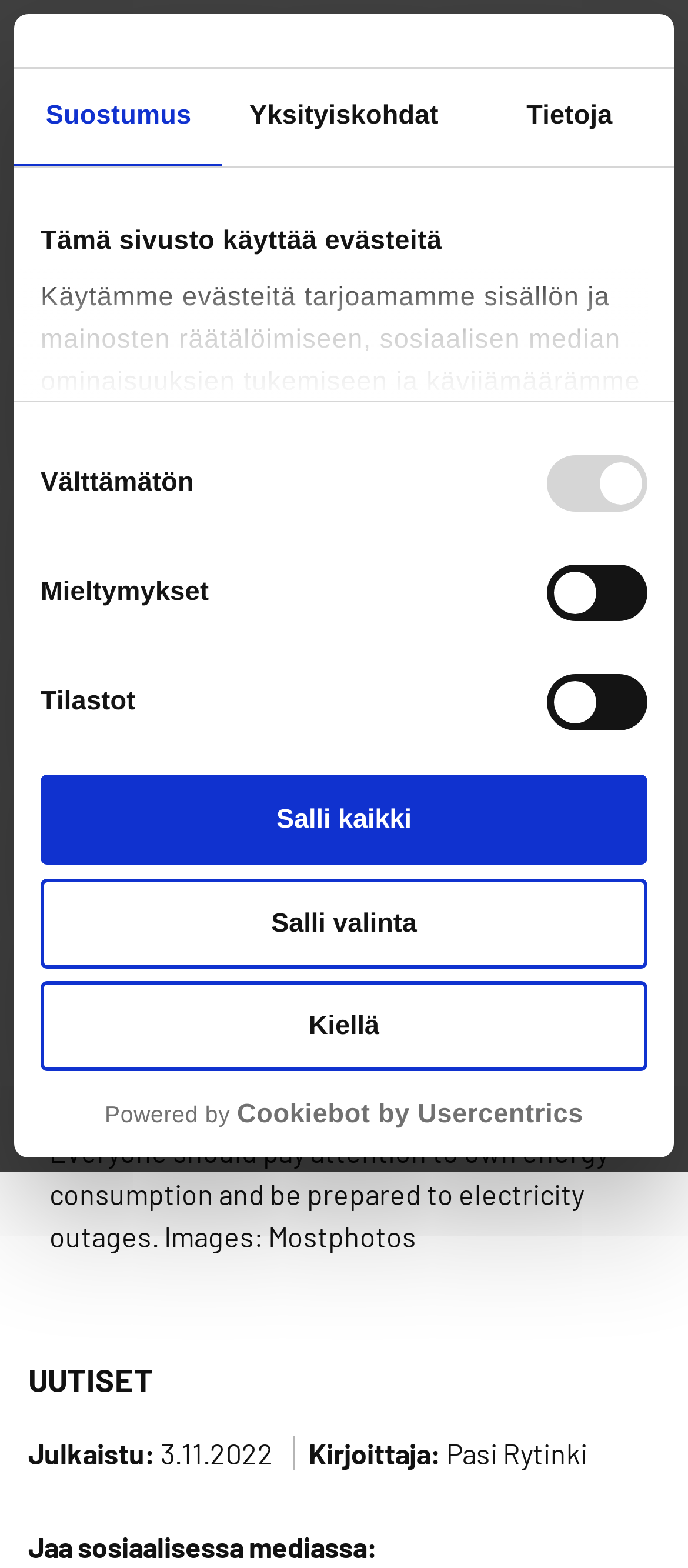Can you find and generate the webpage's heading?

My Oulu: Conserving energy keeps the electricity bill moderate – yet everyone should be prepared for the electricity outages